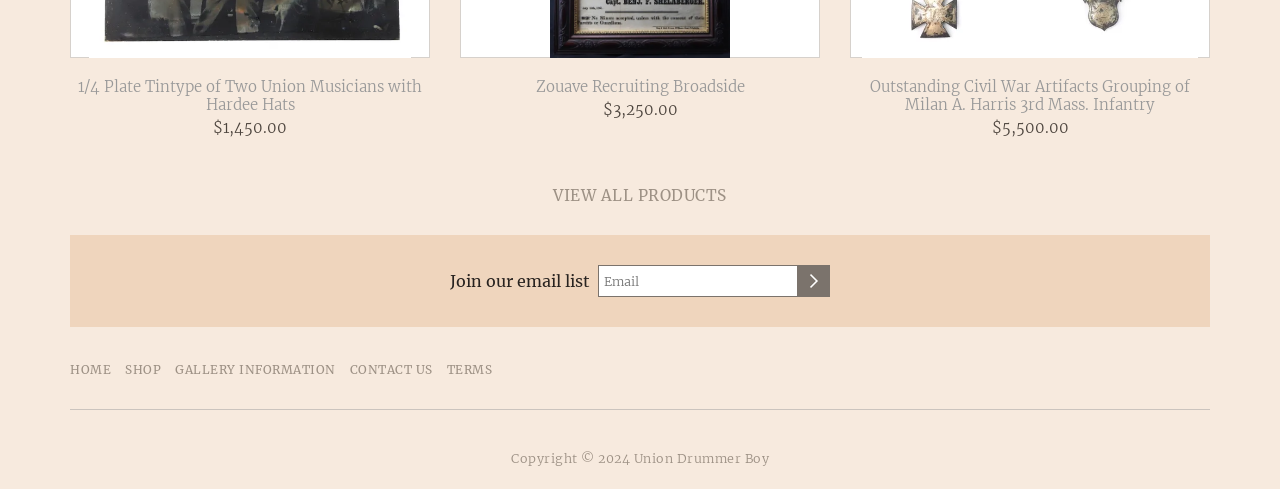Please provide the bounding box coordinate of the region that matches the element description: Shop. Coordinates should be in the format (top-left x, top-left y, bottom-right x, bottom-right y) and all values should be between 0 and 1.

[0.098, 0.728, 0.126, 0.785]